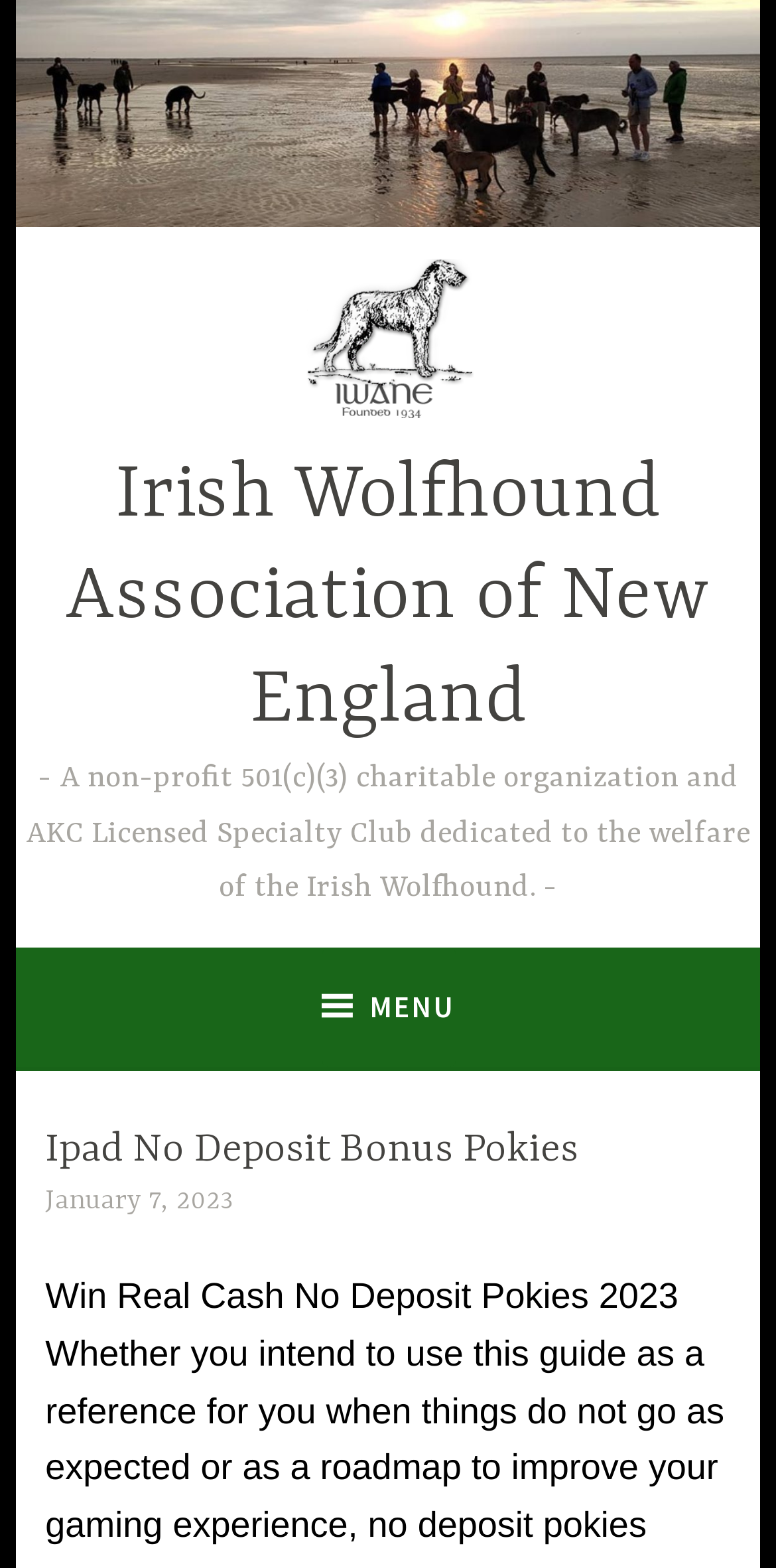What is the purpose of the organization?
From the image, respond using a single word or phrase.

Welfare of Irish Wolfhound